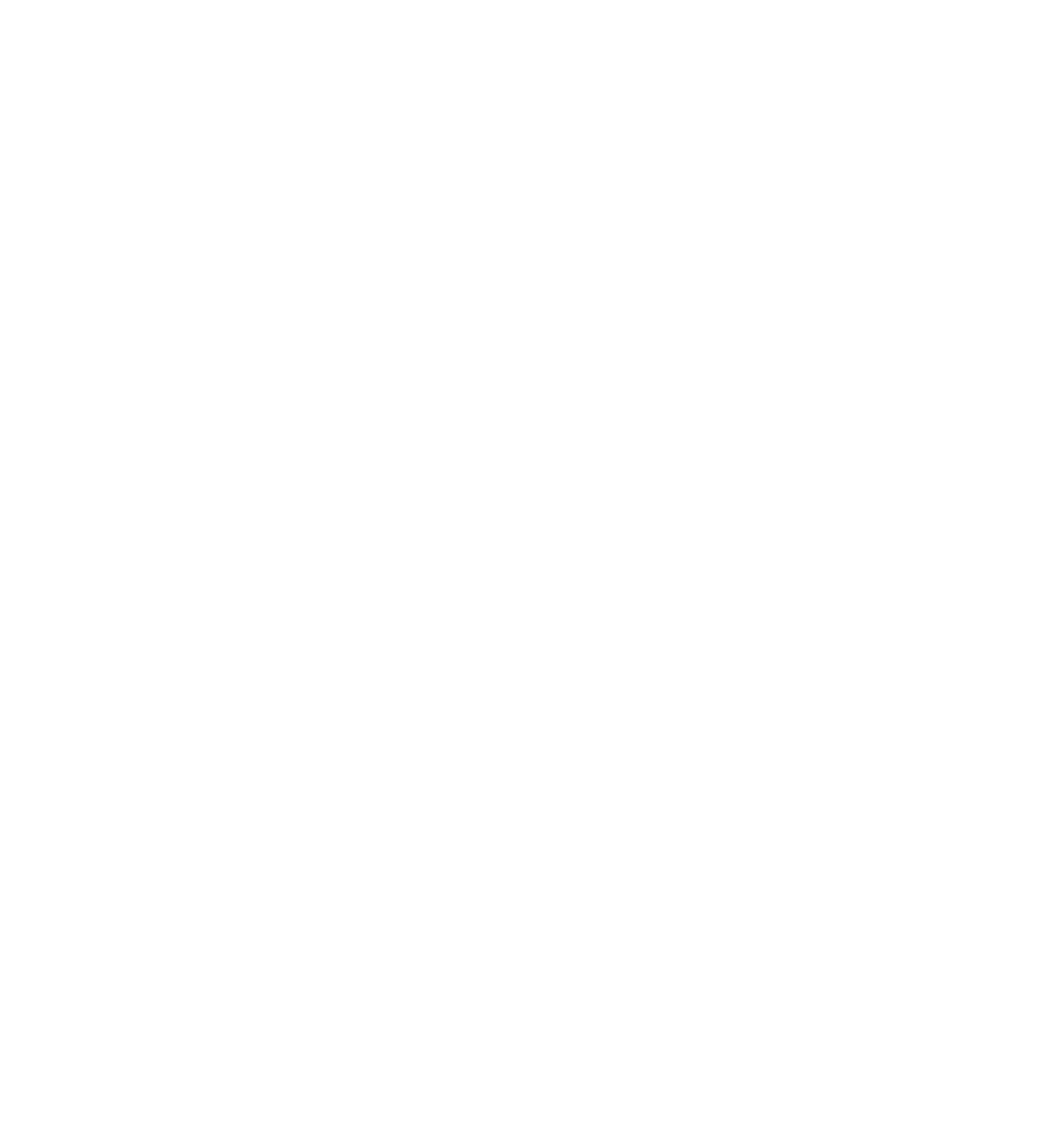Answer the question with a single word or phrase: 
What are the social media buttons for?

Social media